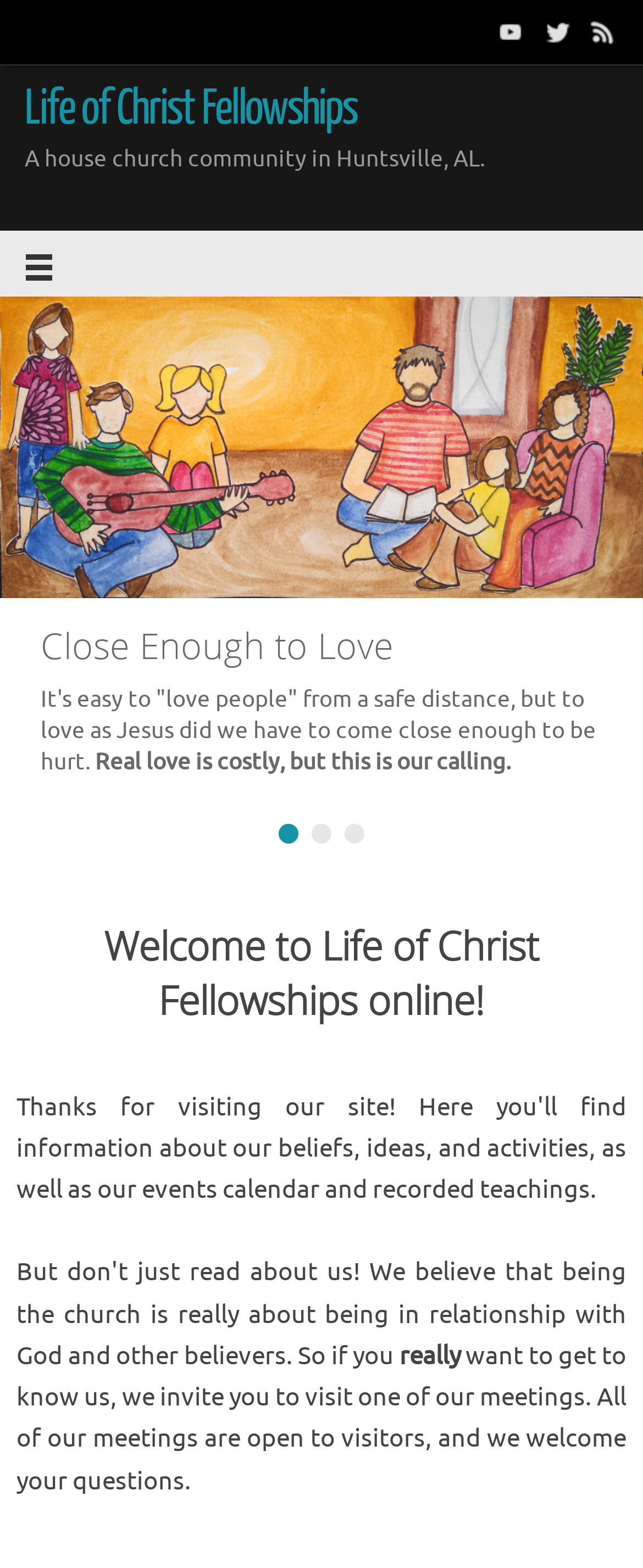Determine the bounding box coordinates of the element's region needed to click to follow the instruction: "Visit YouTube channel". Provide these coordinates as four float numbers between 0 and 1, formatted as [left, top, right, bottom].

[0.759, 0.005, 0.831, 0.035]